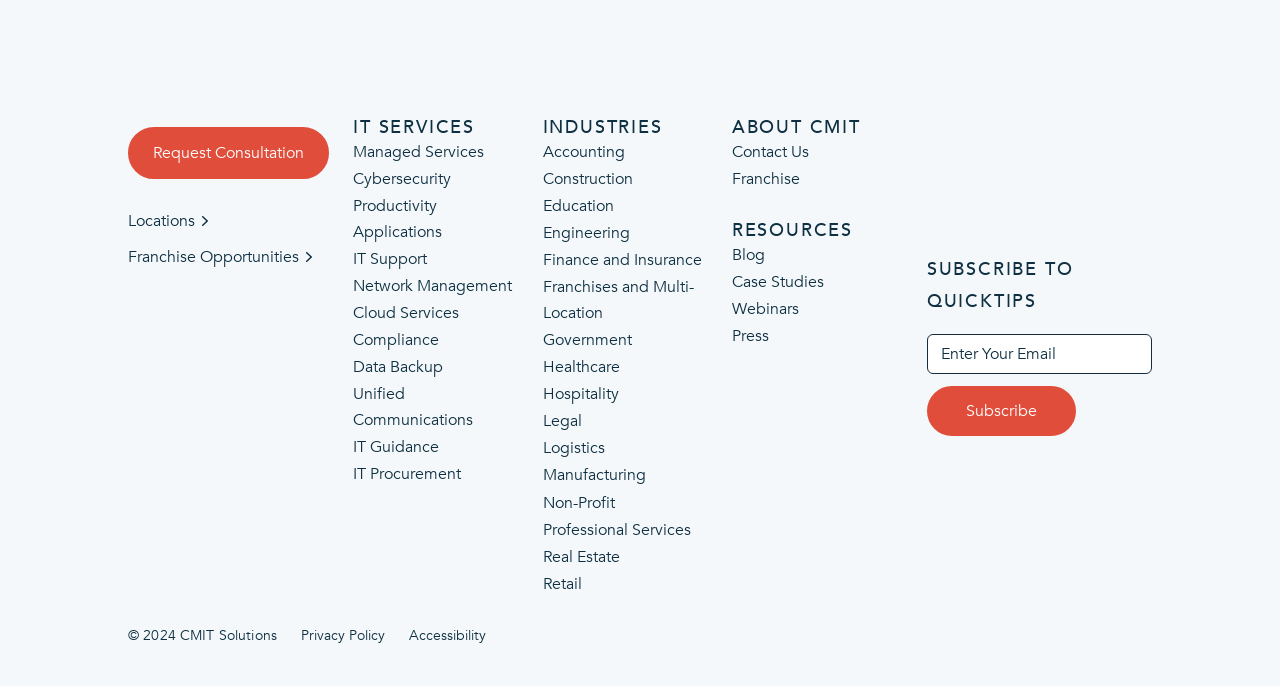What industries does the company serve?
Based on the screenshot, provide your answer in one word or phrase.

Multiple industries